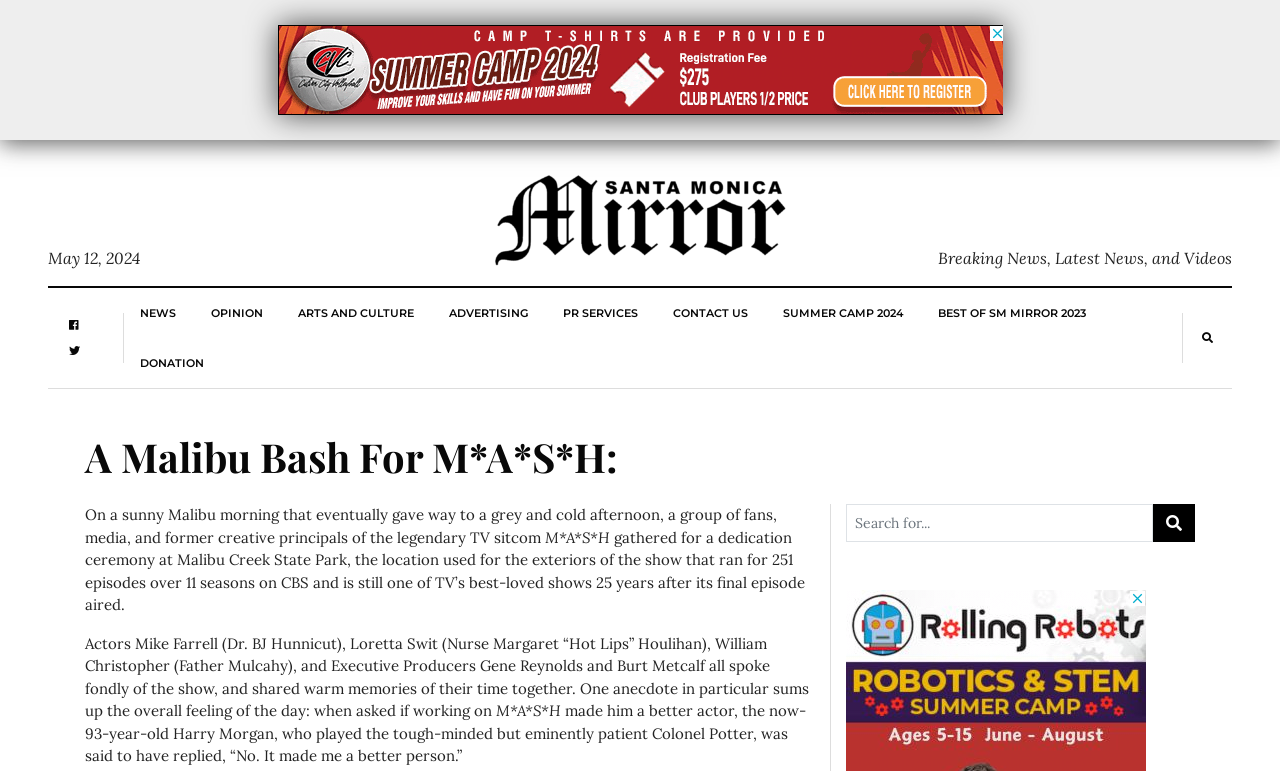Please identify the bounding box coordinates of the clickable region that I should interact with to perform the following instruction: "Search for something". The coordinates should be expressed as four float numbers between 0 and 1, i.e., [left, top, right, bottom].

[0.661, 0.654, 0.901, 0.703]